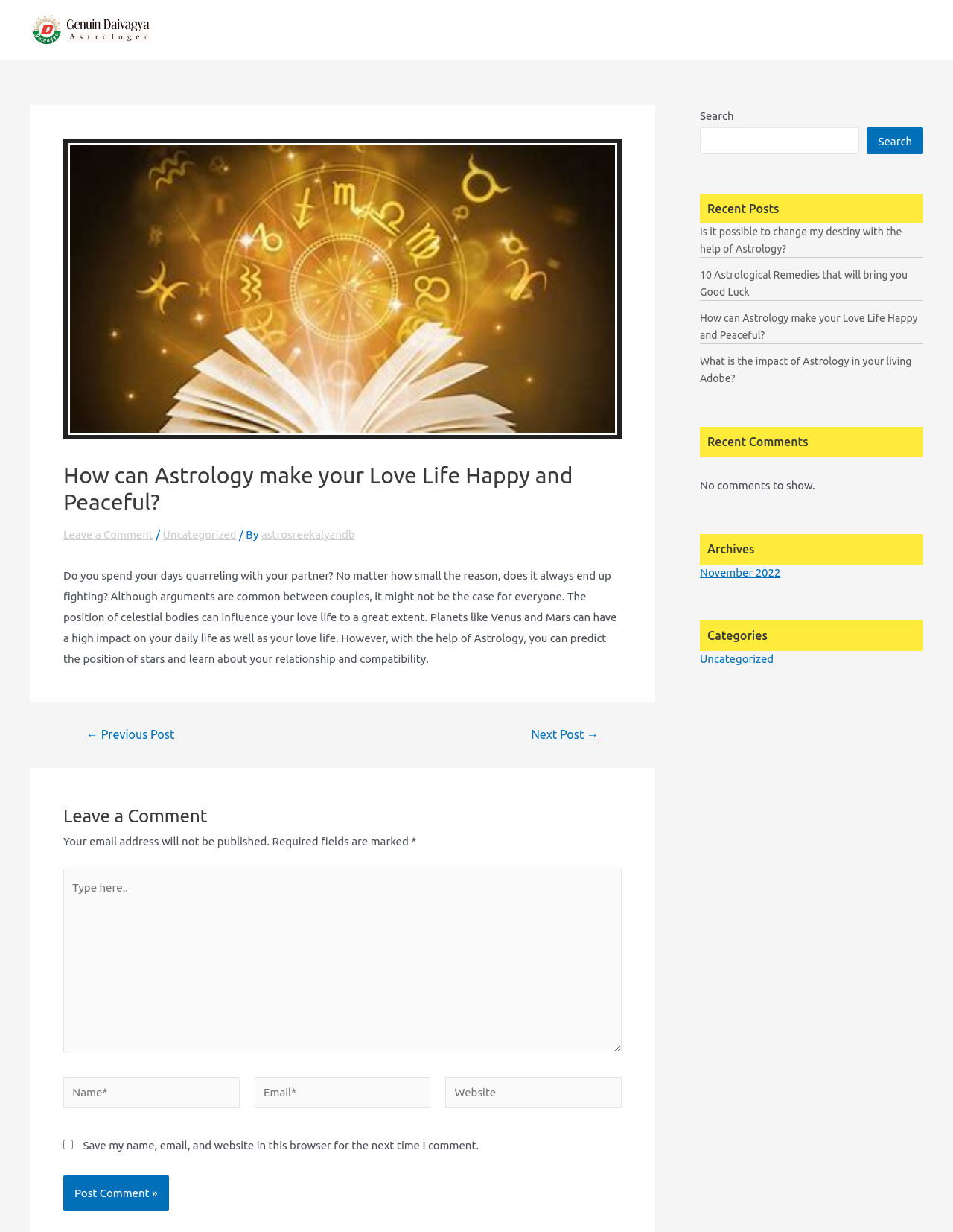Find the bounding box coordinates for the area you need to click to carry out the instruction: "View recent posts". The coordinates should be four float numbers between 0 and 1, indicated as [left, top, right, bottom].

[0.734, 0.157, 0.969, 0.182]